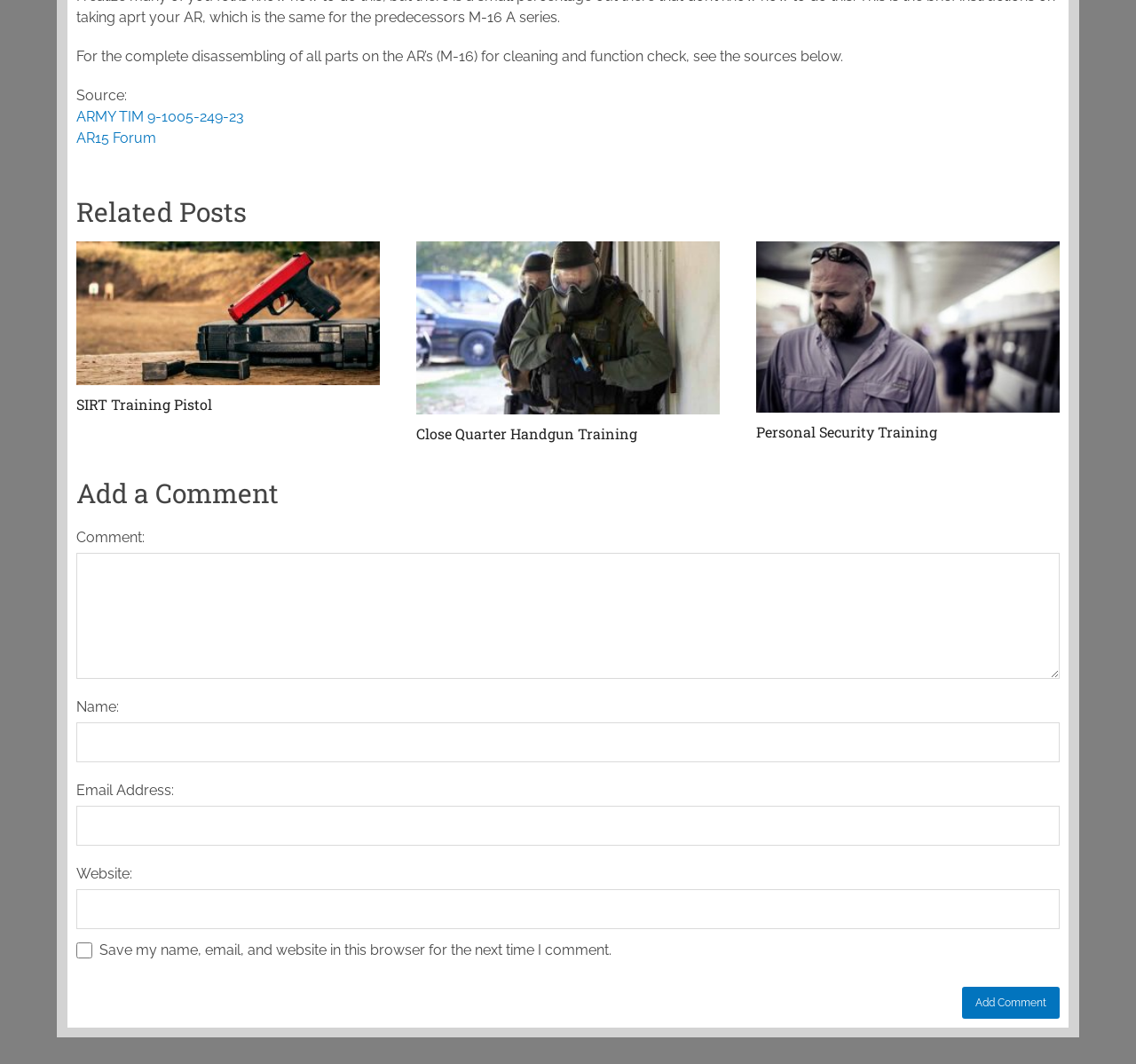Identify the bounding box coordinates of the region I need to click to complete this instruction: "Enter a comment".

[0.067, 0.52, 0.933, 0.638]